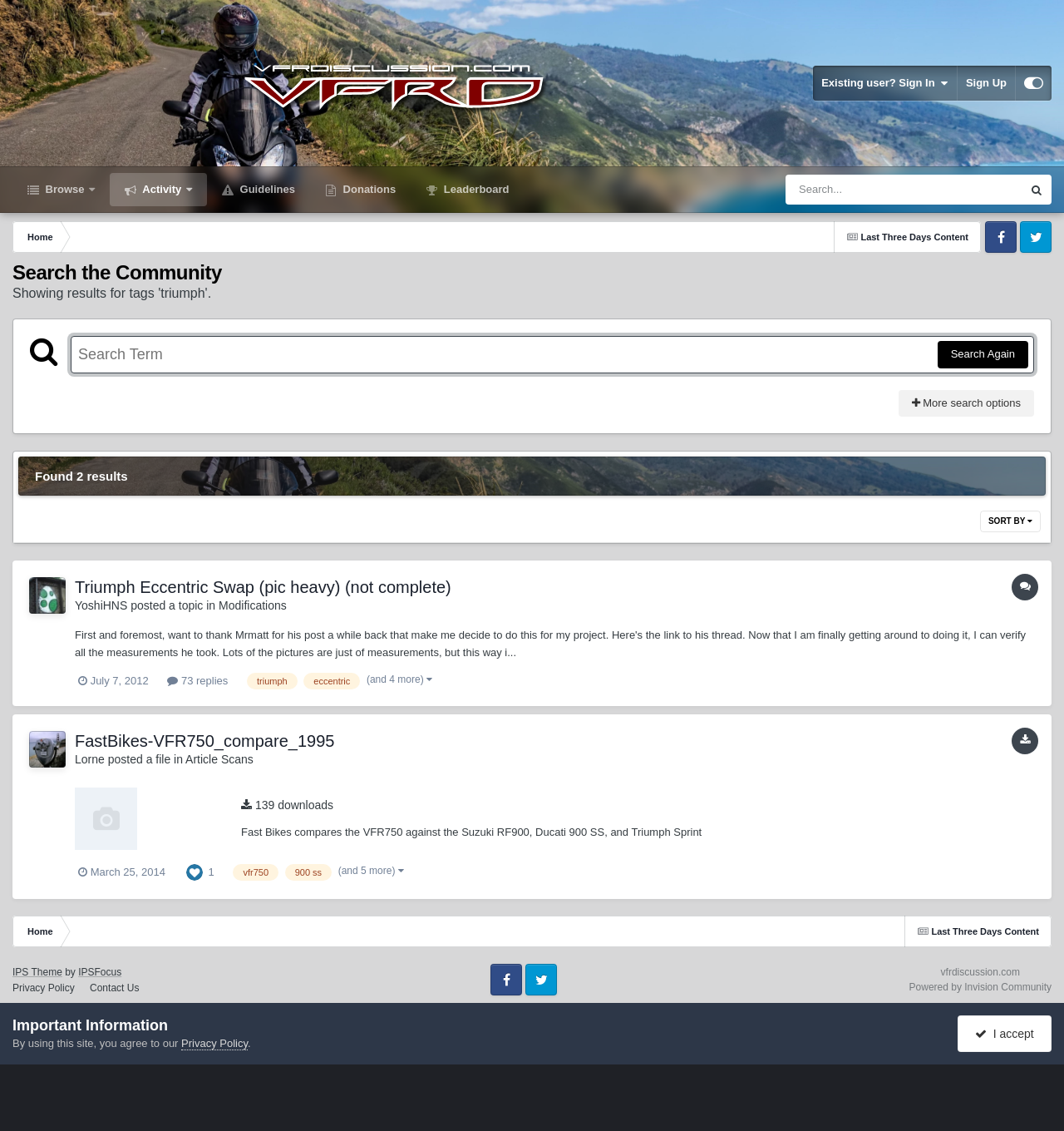Find the bounding box coordinates of the element to click in order to complete the given instruction: "Check the file 'FastBikes-VFR750_compare_1995'."

[0.07, 0.646, 0.973, 0.664]